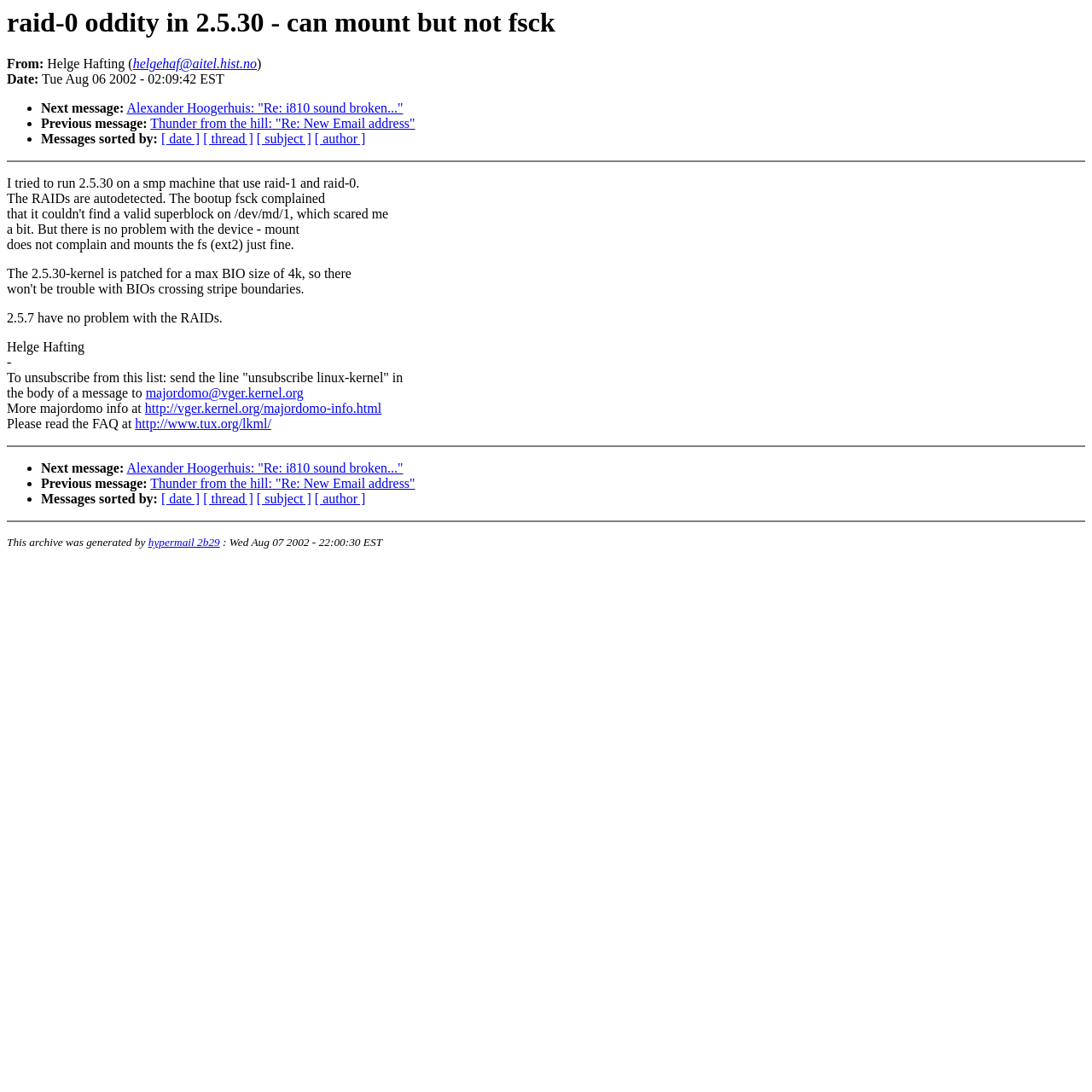Predict the bounding box of the UI element based on the description: "http://vger.kernel.org/majordomo-info.html". The coordinates should be four float numbers between 0 and 1, formatted as [left, top, right, bottom].

[0.133, 0.368, 0.349, 0.381]